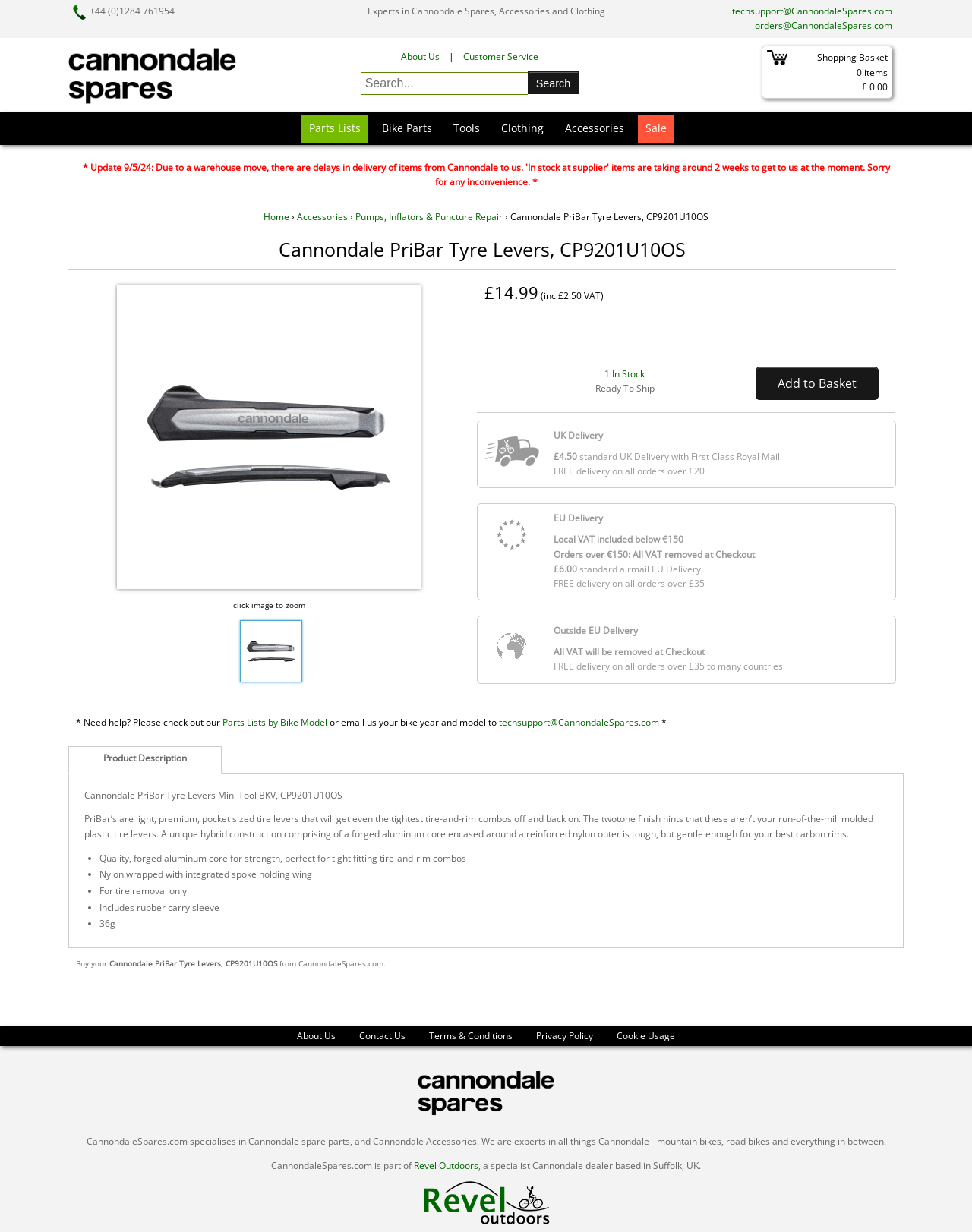Provide a brief response to the question below using one word or phrase:
What is the price of Cannondale PriBar Tyre Levers?

£14.99